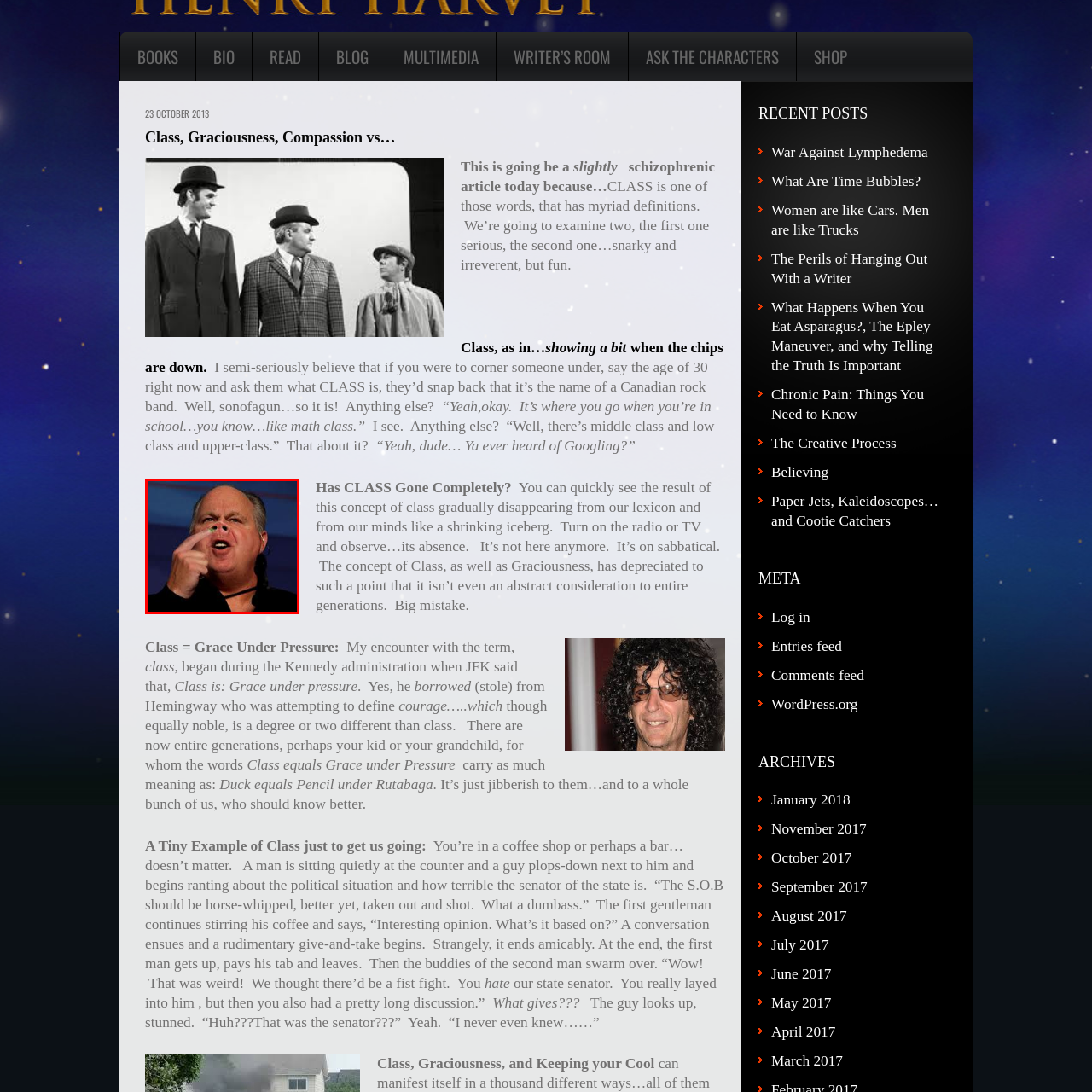Focus on the content within the red box and provide a succinct answer to this question using just one word or phrase: 
What is the setting of the event?

Formal setting